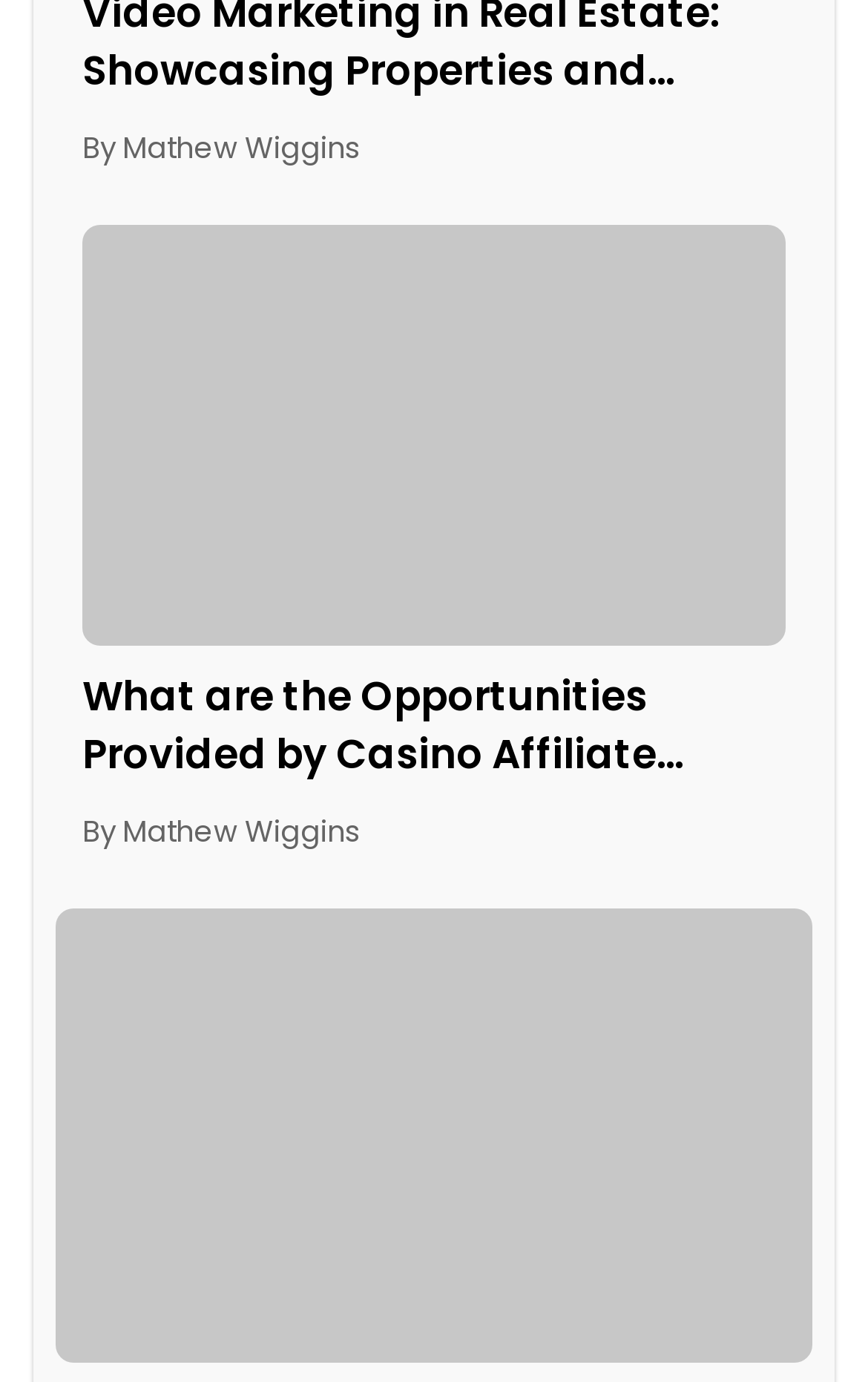Please predict the bounding box coordinates (top-left x, top-left y, bottom-right x, bottom-right y) for the UI element in the screenshot that fits the description: aria-label="post-img"

[0.064, 0.246, 0.936, 0.283]